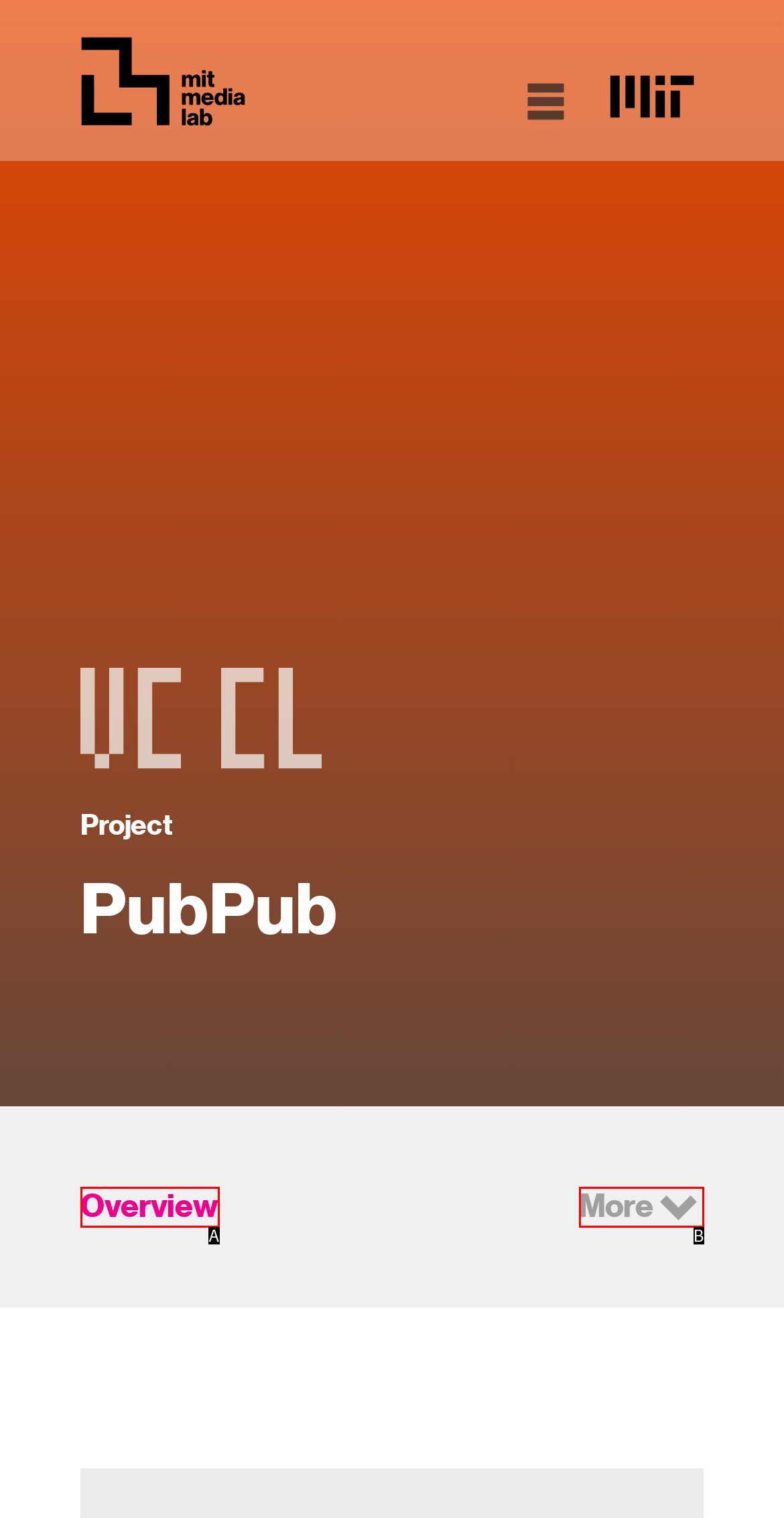Please identify the UI element that matches the description: Overview
Respond with the letter of the correct option.

A